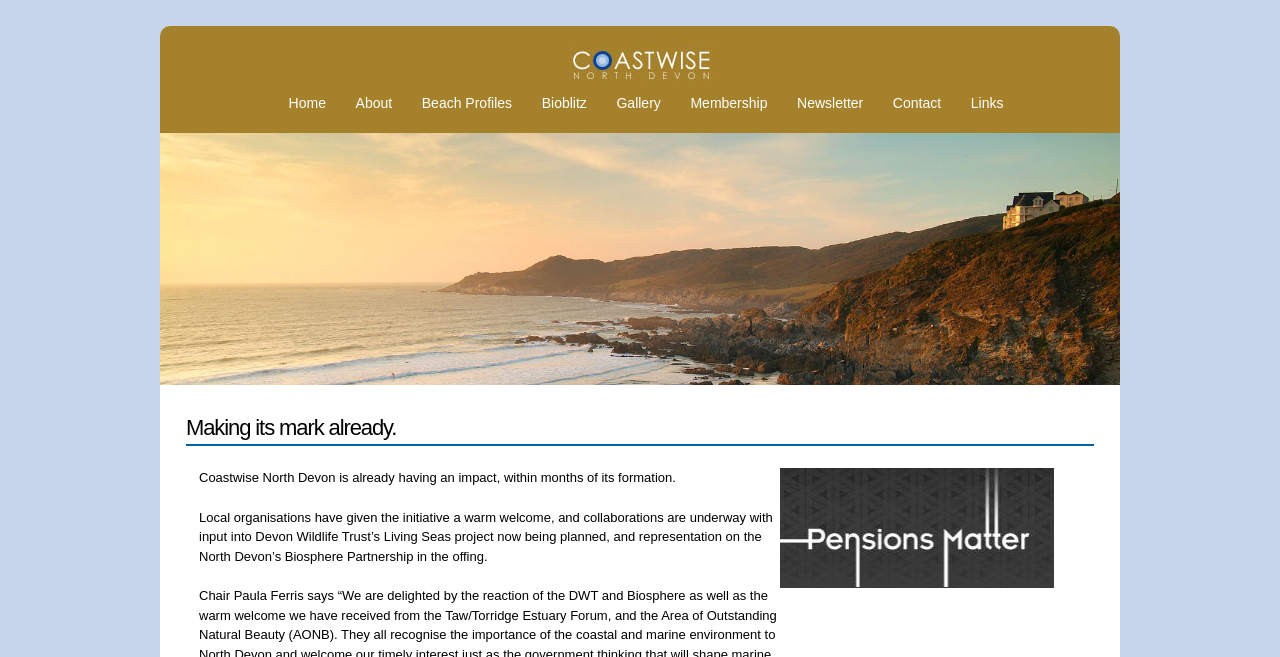What is the name of the partnership Coastwise North Devon is representing?
Use the image to give a comprehensive and detailed response to the question.

I inferred this answer by reading the StaticText element '...representation on the North Devon’s Biosphere Partnership...' which suggests that Coastwise North Devon is representing the North Devon’s Biosphere Partnership.